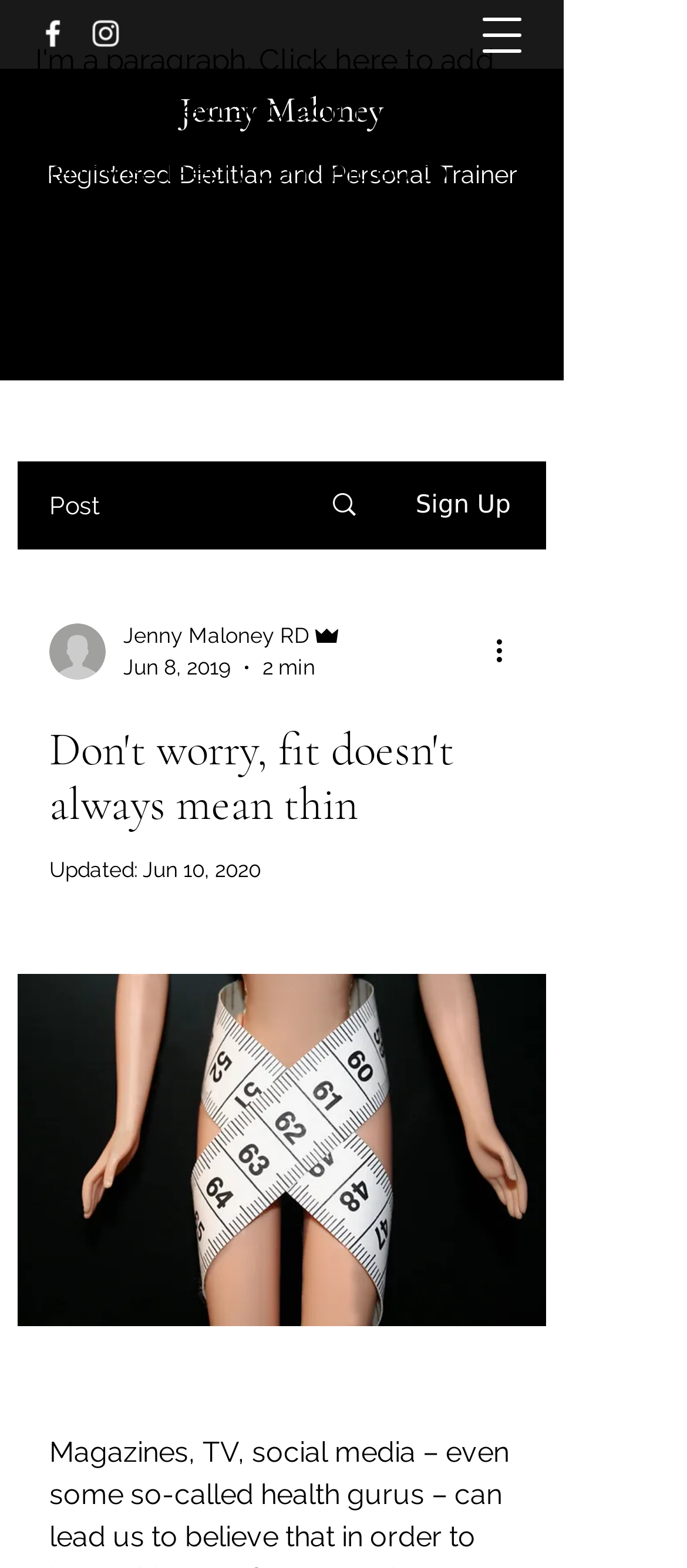Respond to the question with just a single word or phrase: 
What is the estimated reading time of the article?

2 min